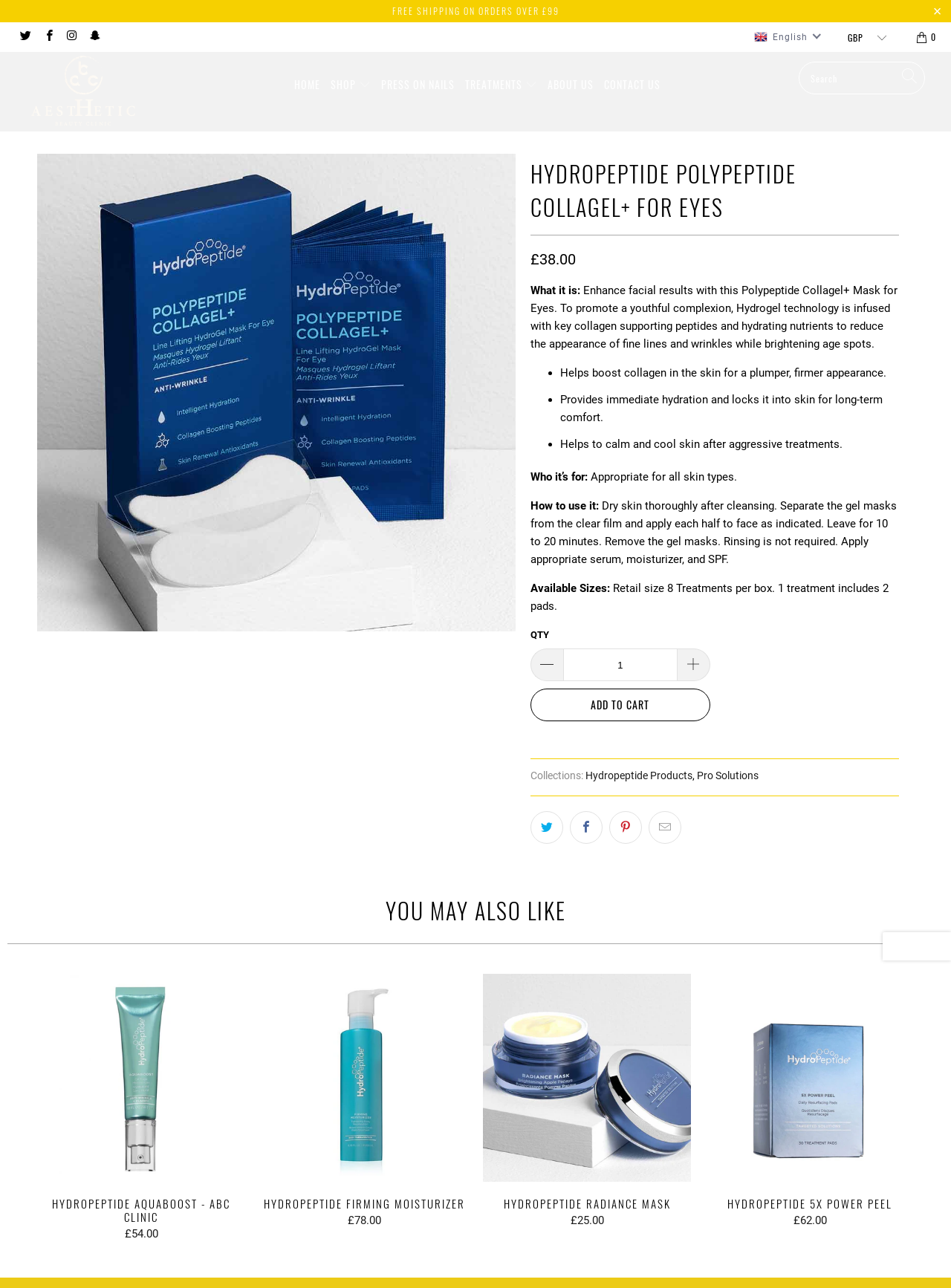Determine the bounding box coordinates of the region I should click to achieve the following instruction: "Select language". Ensure the bounding box coordinates are four float numbers between 0 and 1, i.e., [left, top, right, bottom].

[0.812, 0.025, 0.849, 0.033]